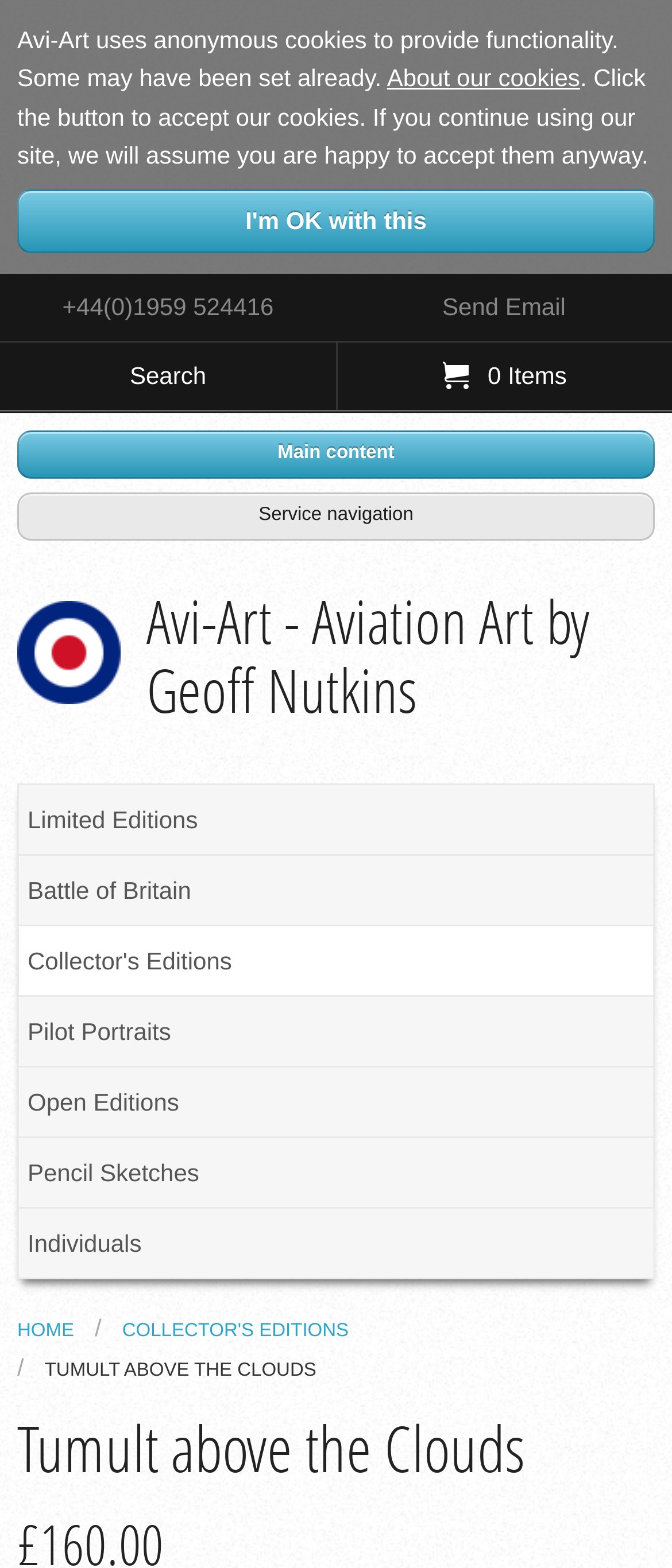How many items are in the cart?
Using the visual information from the image, give a one-word or short-phrase answer.

0